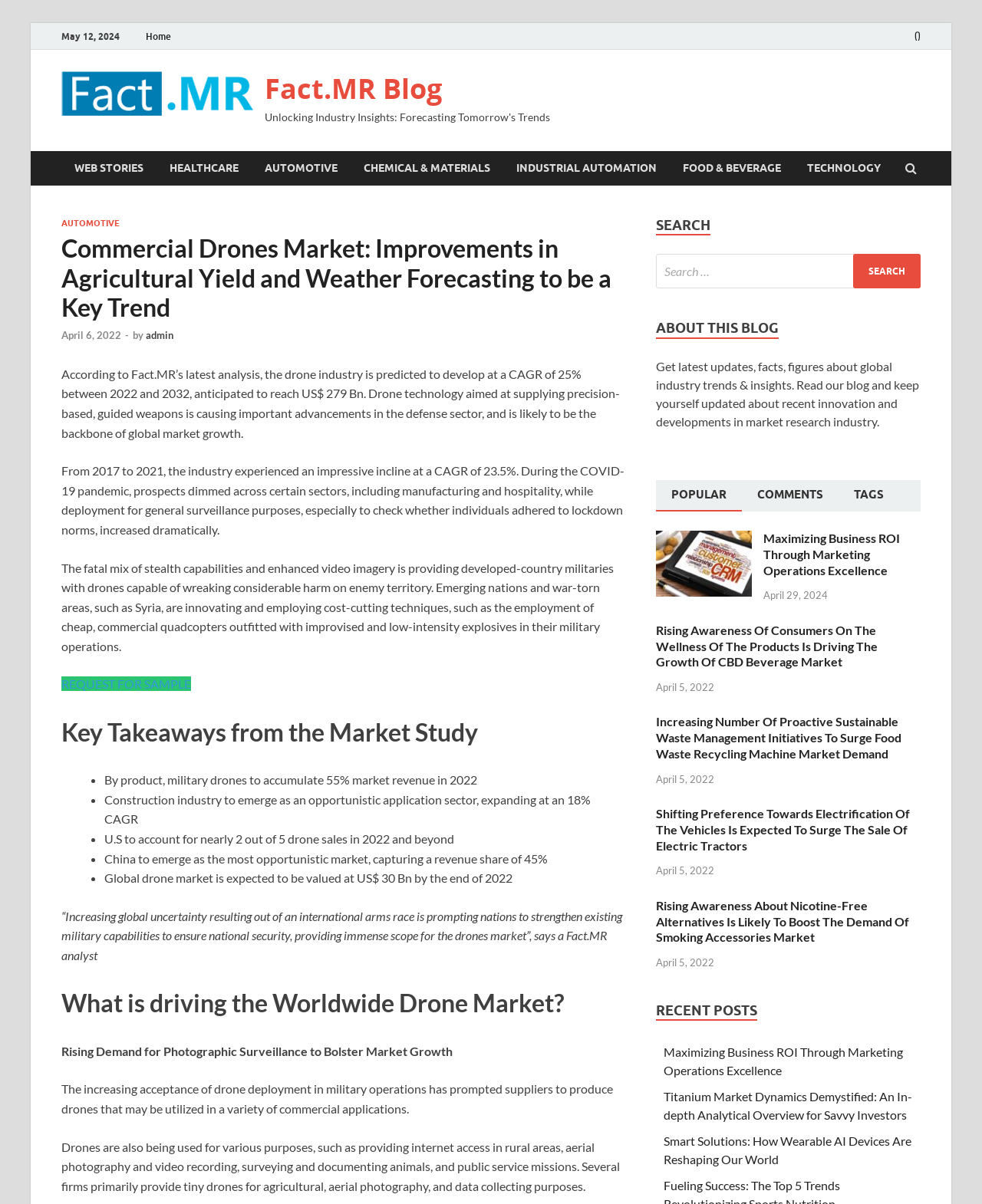Locate the bounding box coordinates of the area that needs to be clicked to fulfill the following instruction: "click on the 'Home' link". The coordinates should be in the format of four float numbers between 0 and 1, namely [left, top, right, bottom].

[0.141, 0.019, 0.181, 0.041]